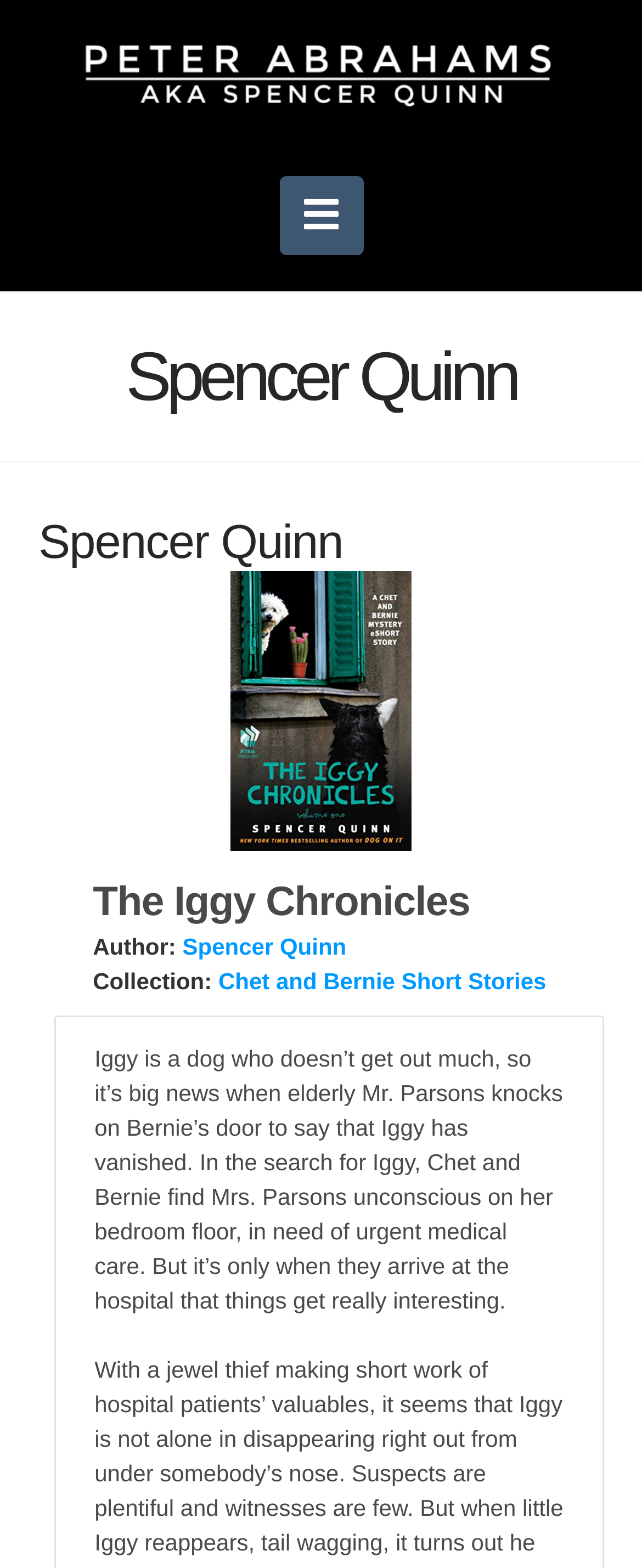Bounding box coordinates should be provided in the format (top-left x, top-left y, bottom-right x, bottom-right y) with all values between 0 and 1. Identify the bounding box for this UI element: Child Protection Project

None